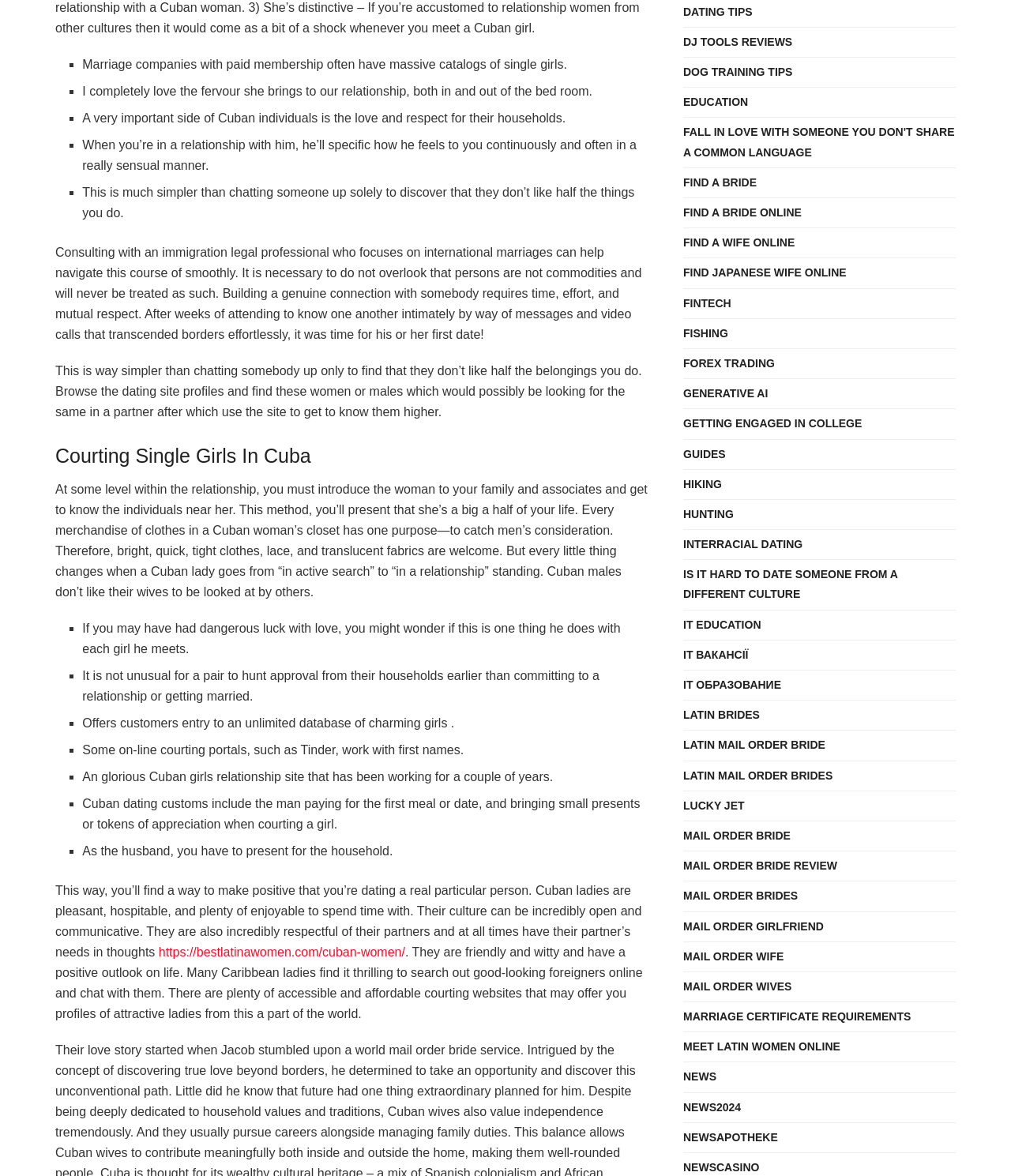What is the purpose of the website mentioned in the text?
Use the information from the screenshot to give a comprehensive response to the question.

The website is mentioned as a platform where users can find and connect with Cuban women who are looking for a partner, with the goal of building a romantic relationship.